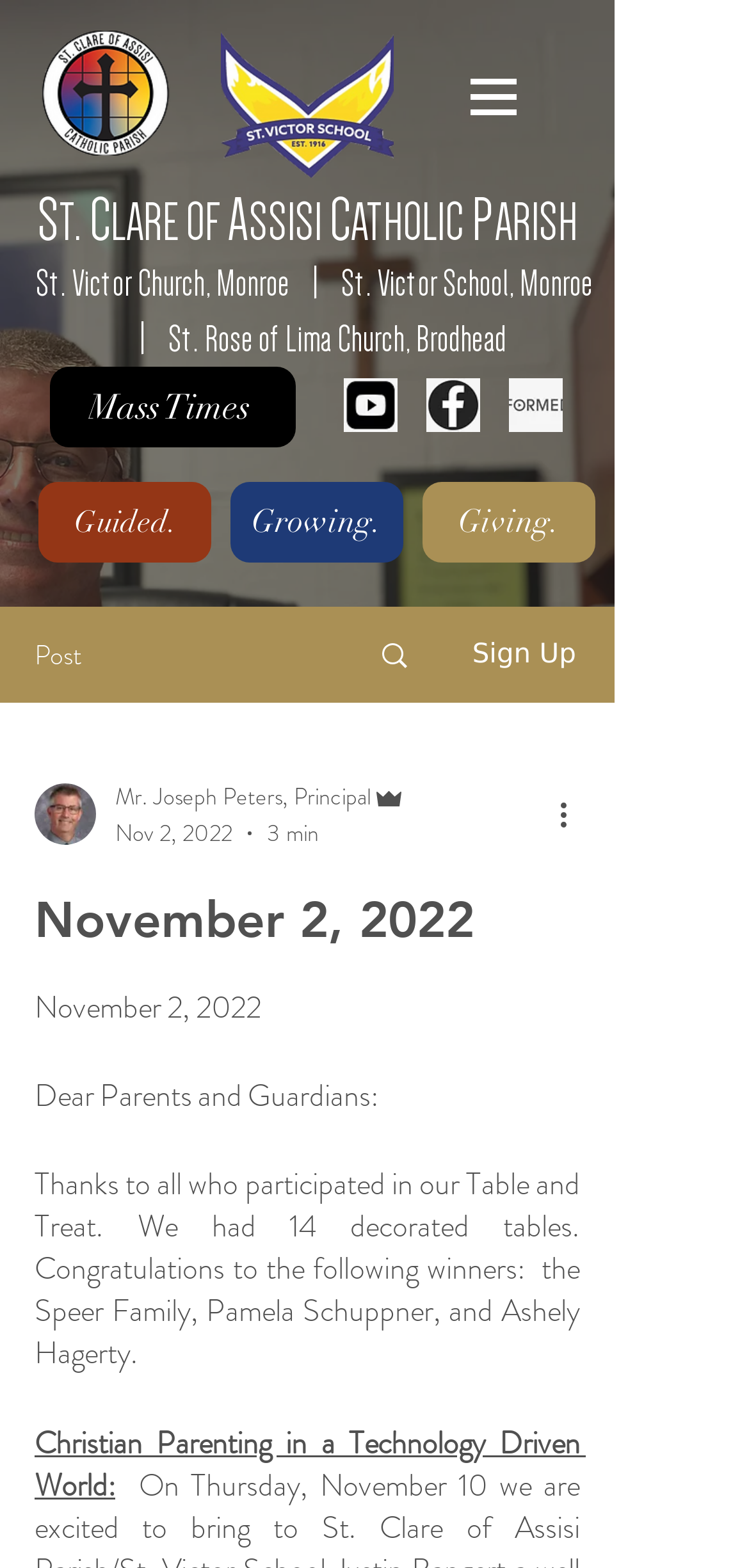Using the information shown in the image, answer the question with as much detail as possible: What is the topic of the article?

I found the answer by reading the text 'Christian Parenting in a Technology Driven World:' which is located at the bottom of the main content area of the webpage.